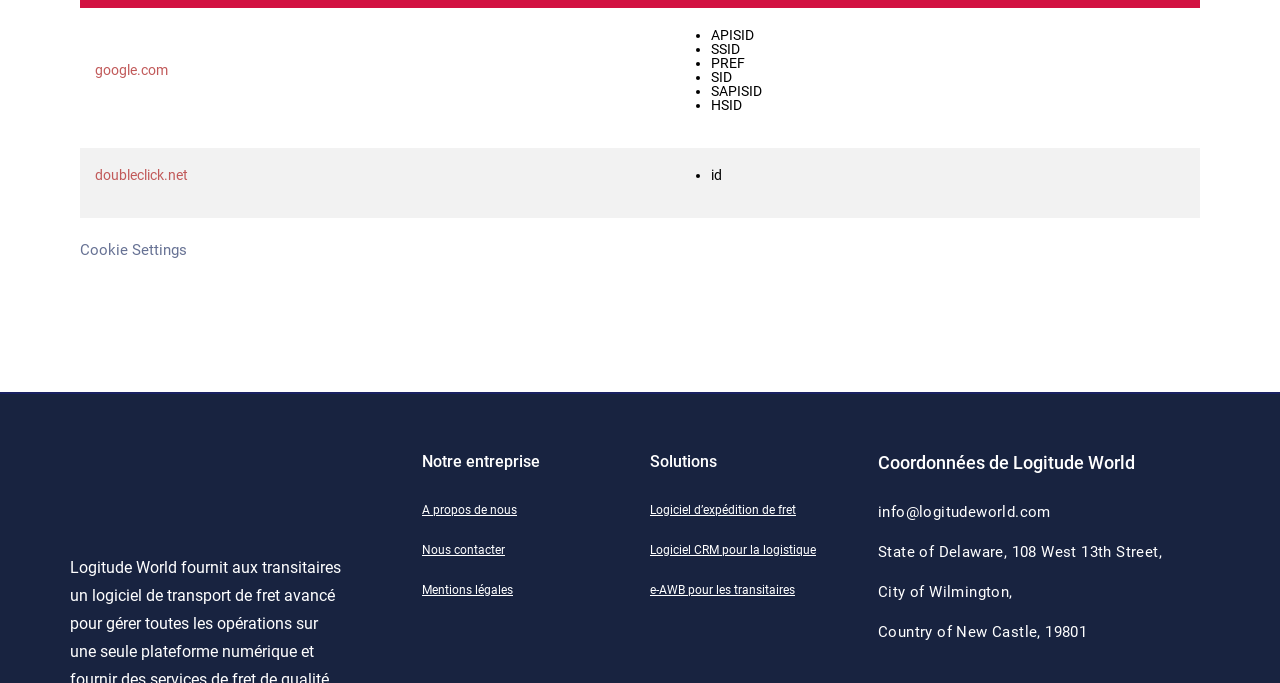What is the second solution listed?
Please provide a detailed and comprehensive answer to the question.

The second solution listed is 'Logiciel CRM pour la logistique' which is a link under the 'Solutions' heading.